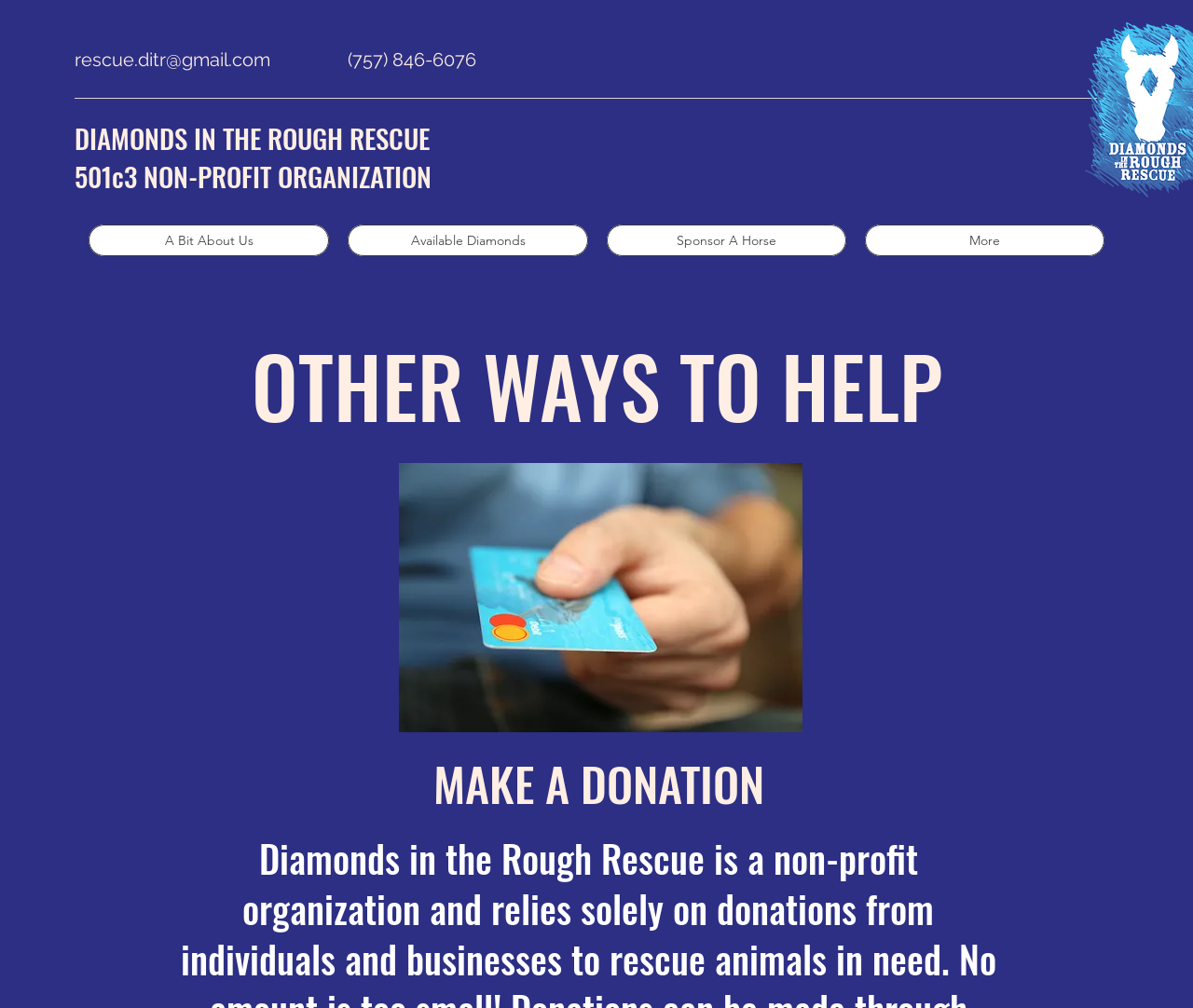Determine the bounding box coordinates for the HTML element described here: "A Bit About Us".

[0.074, 0.223, 0.276, 0.254]